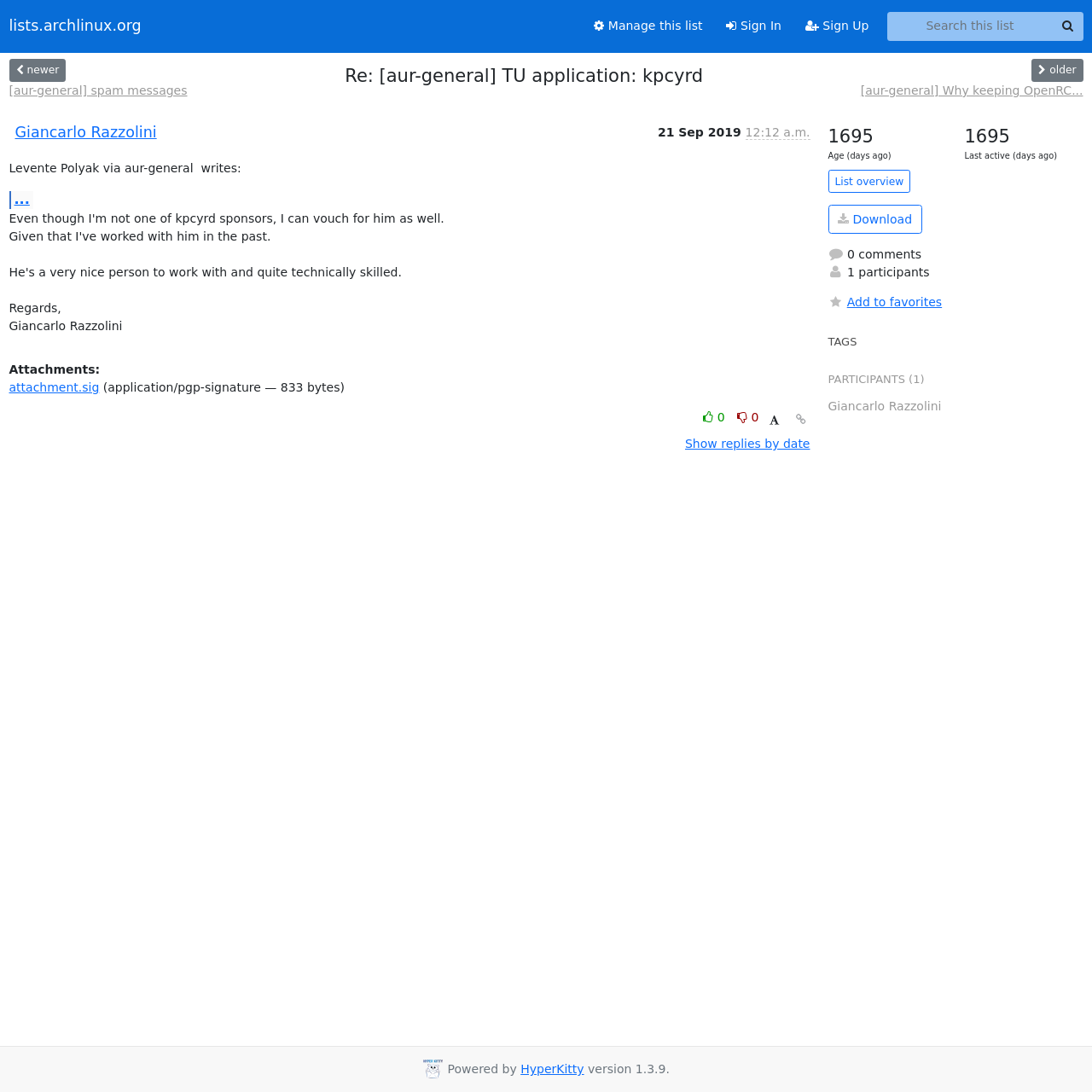What is the name of the person who wrote the email?
Provide a well-explained and detailed answer to the question.

I found the answer by looking at the 'Giancarlo Razzolini' heading, which is located in the table layout and indicates the name of the person who wrote the email.